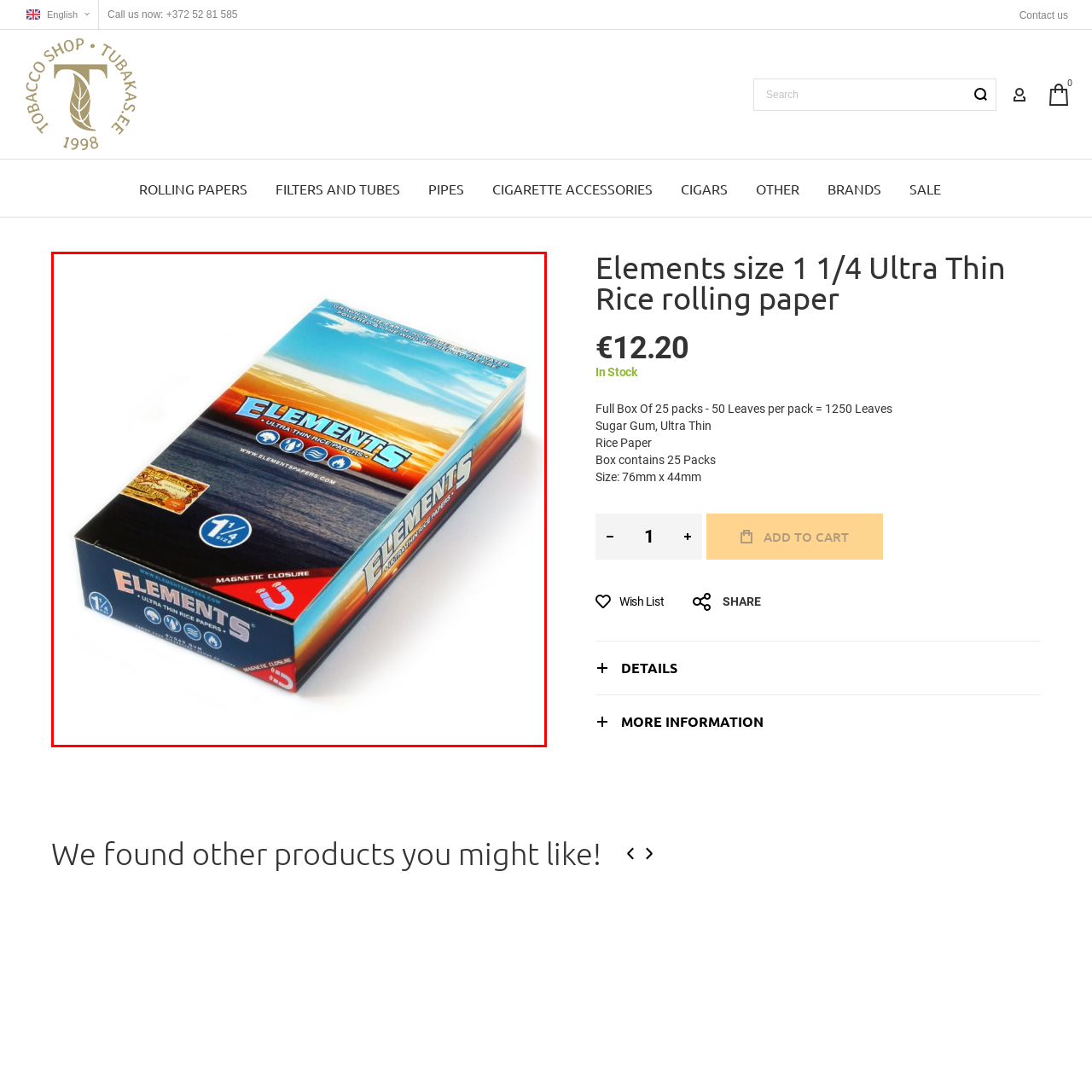Generate a detailed description of the image highlighted within the red border.

The image features a box of "Elements" Ultra Thin Rice Rolling Papers, displaying a vibrant design that highlights its brand name prominently. The packaging showcases serene natural imagery, suggesting a connection to nature and quality. With the label emphasizing its size of 1¼ and the note about its magnetic closure, this product is positioned for convenience and ease of use. The visually appealing graphic elements, combined with functional features, make it an attractive option for rolling enthusiasts. The box, designed to hold multiple packs, indicates that it contains 25 packs, each comprising 50 leaves, for a total of 1250 leaves. This carefully crafted packaging not only enhances the user experience but also signifies a commitment to quality in smoking products.